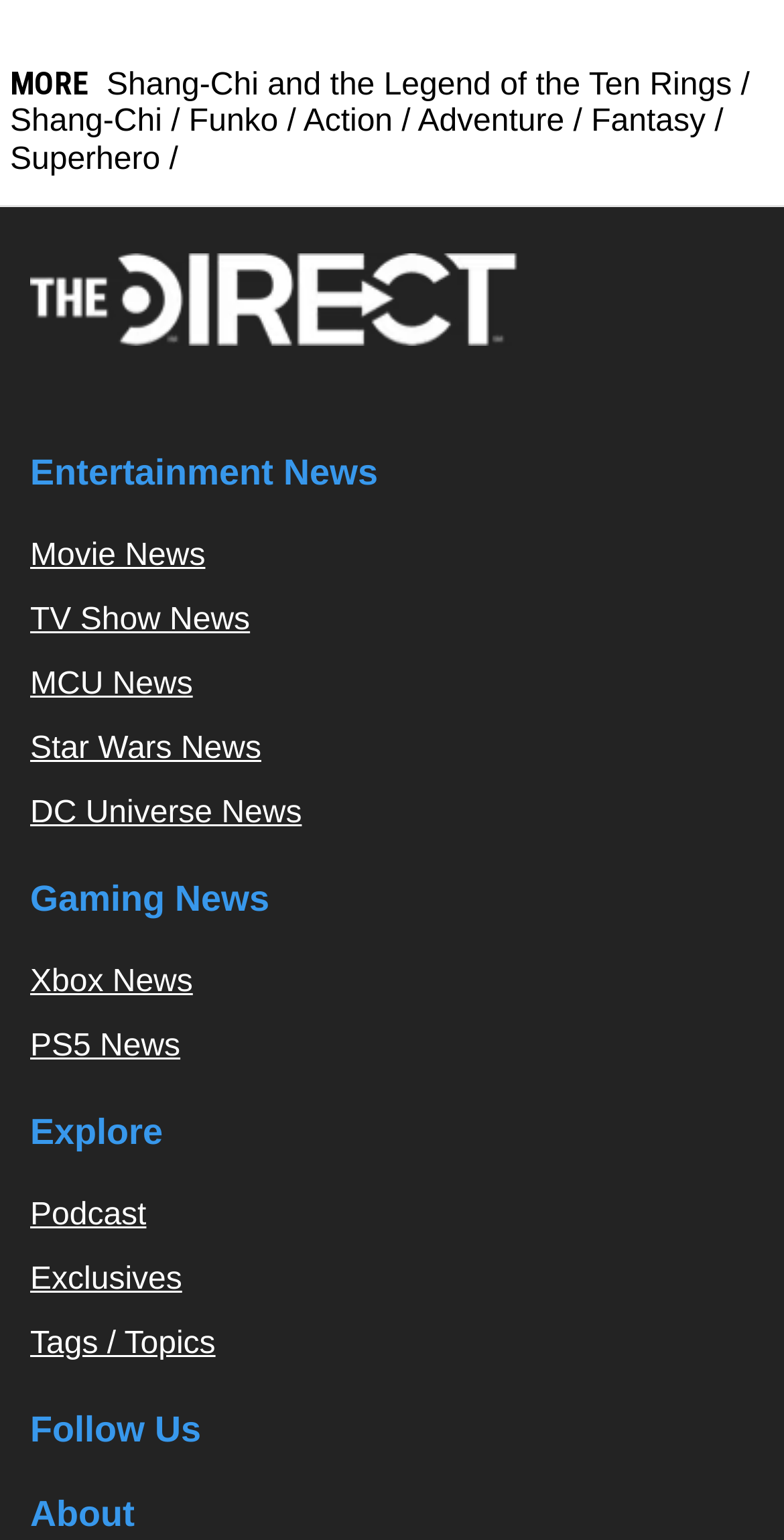Bounding box coordinates should be provided in the format (top-left x, top-left y, bottom-right x, bottom-right y) with all values between 0 and 1. Identify the bounding box for this UI element: Podcast

[0.038, 0.779, 0.187, 0.801]